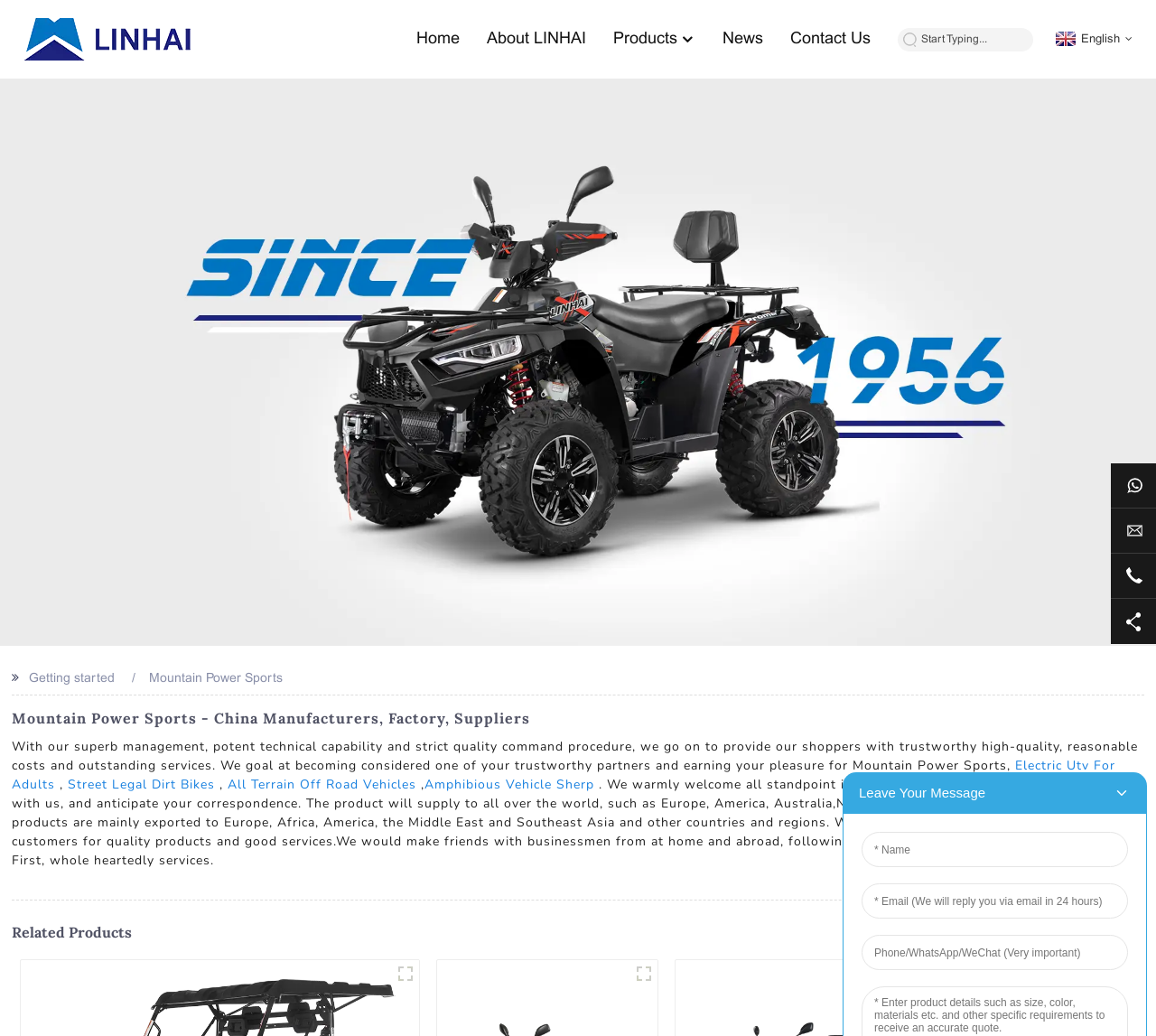Locate and extract the headline of this webpage.

Mountain Power Sports - China Manufacturers, Factory, Suppliers